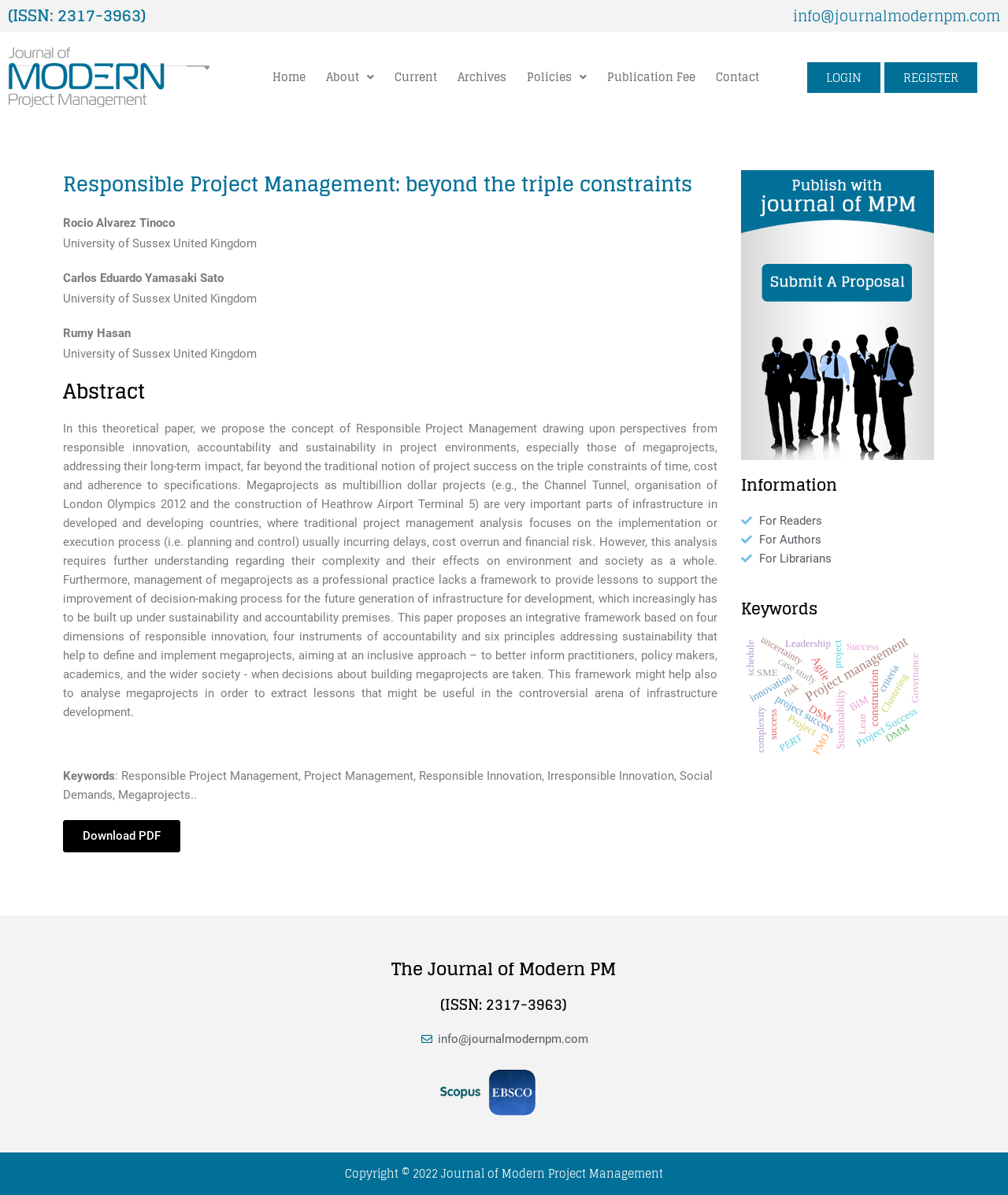Using the information shown in the image, answer the question with as much detail as possible: Who is the author of the article?

I found the author's name by looking at the static text element with the text 'Rocio Alvarez Tinoco' which is located below the title of the article.